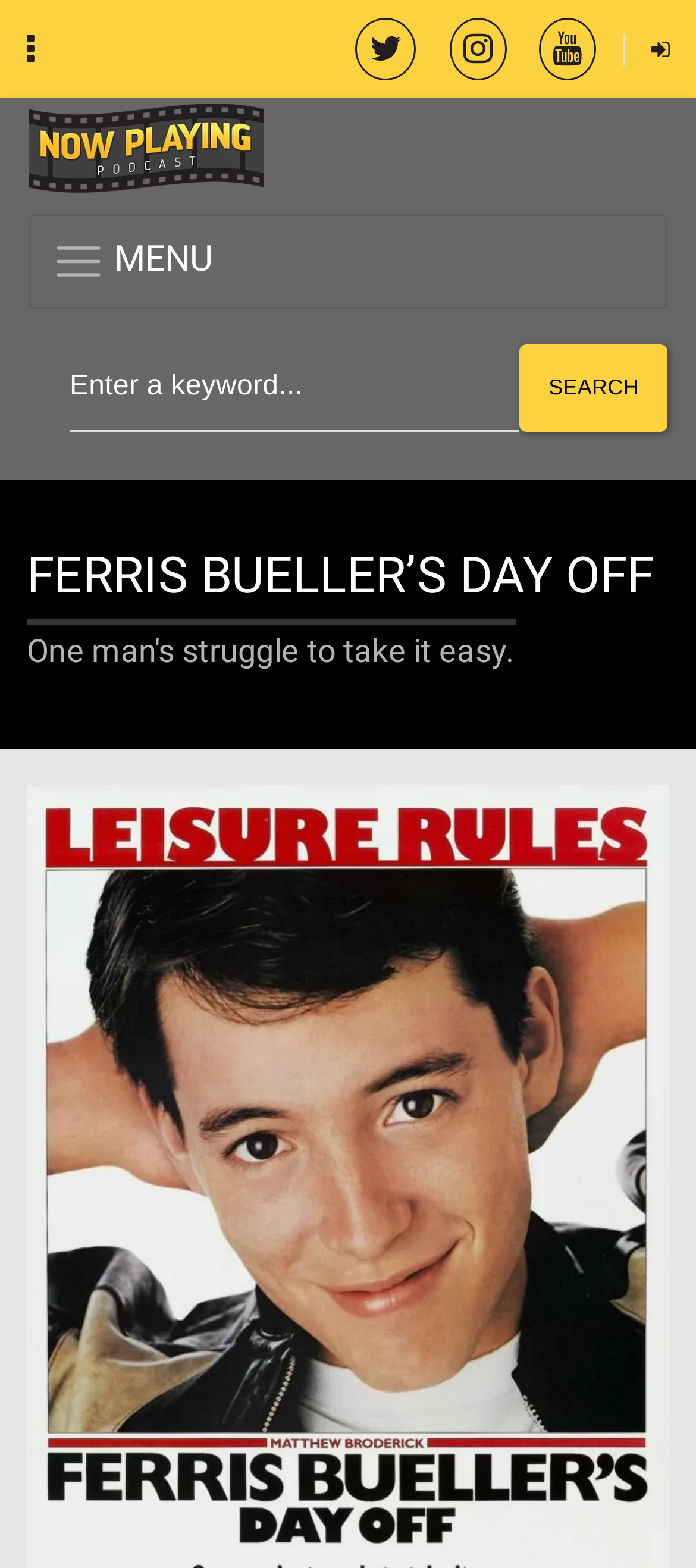What is the text on the button to toggle navigation?
Give a detailed explanation using the information visible in the image.

I looked at the button element with the text 'Toggle navigation' which is located at the top of the webpage, and it is also accompanied by a static text element with the text 'MENU'.